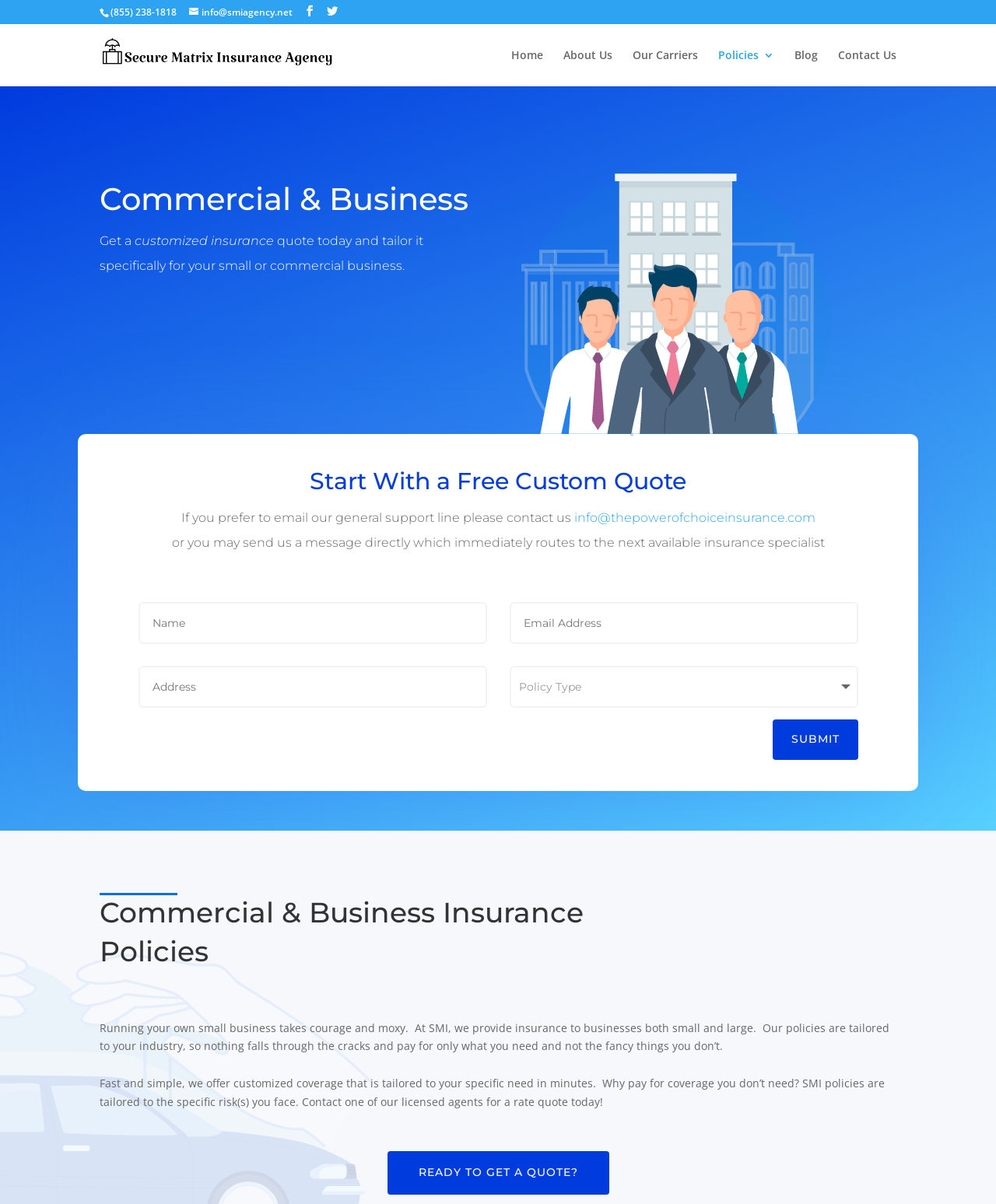Determine the bounding box coordinates for the clickable element required to fulfill the instruction: "Submit the form". Provide the coordinates as four float numbers between 0 and 1, i.e., [left, top, right, bottom].

[0.776, 0.597, 0.862, 0.631]